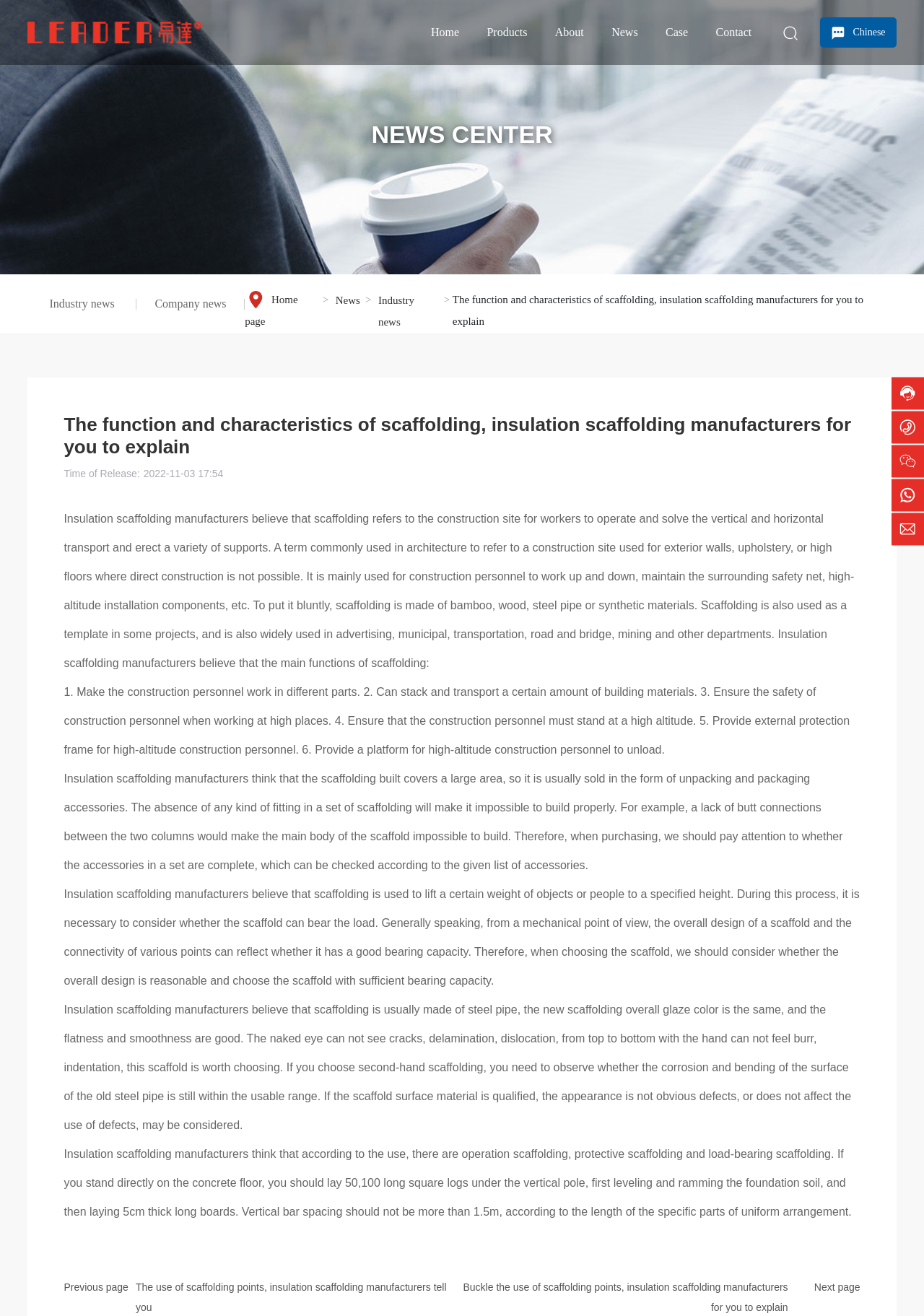With reference to the screenshot, provide a detailed response to the question below:
How many types of scaffolding are mentioned on the webpage?

According to the text on the webpage, there are three types of scaffolding mentioned: operation scaffolding, protective scaffolding, and load-bearing scaffolding.